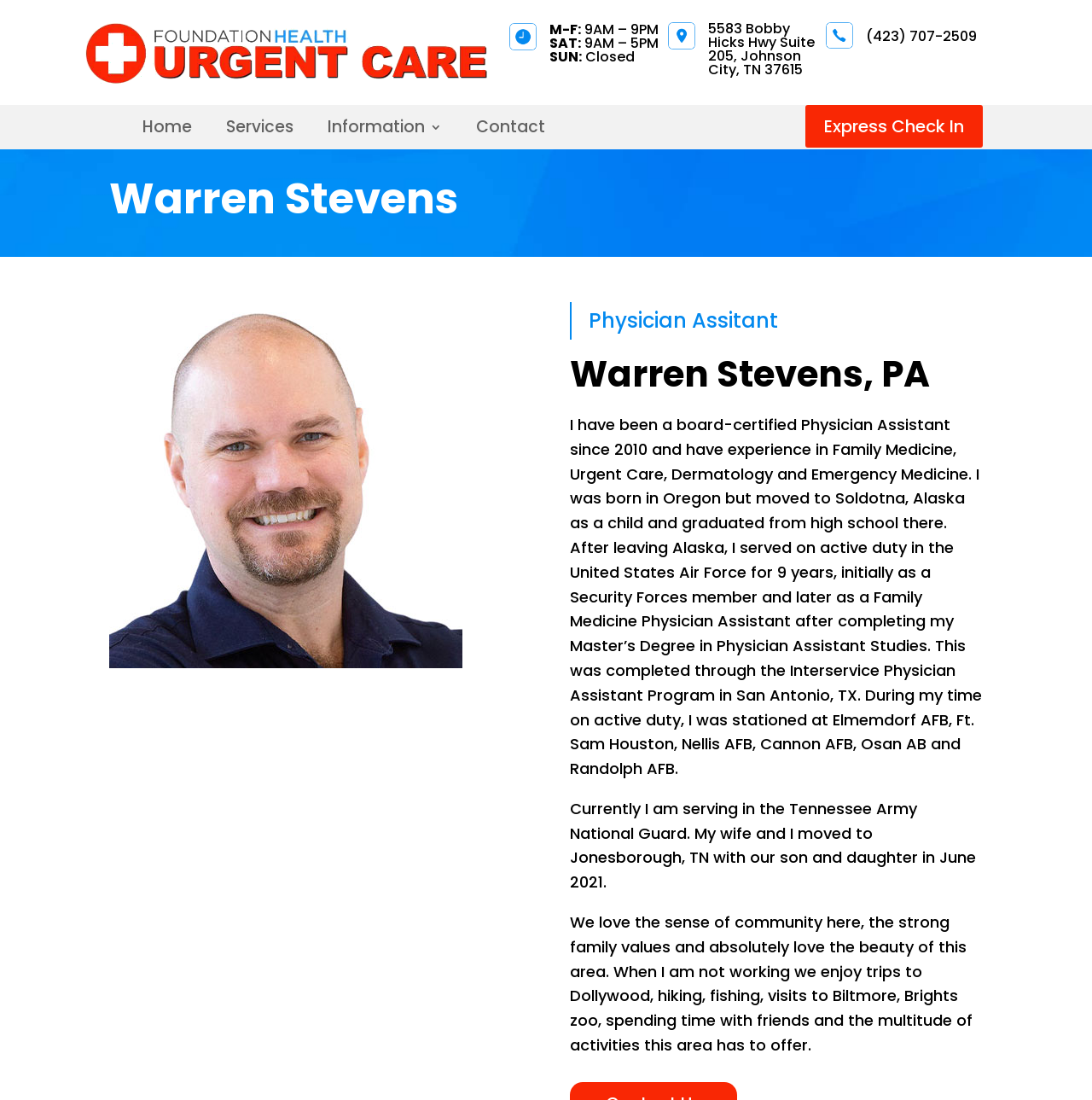What is the address of Warren Stevens' office?
Your answer should be a single word or phrase derived from the screenshot.

5583 Bobby Hicks Hwy Suite 205, Johnson City, TN 37615